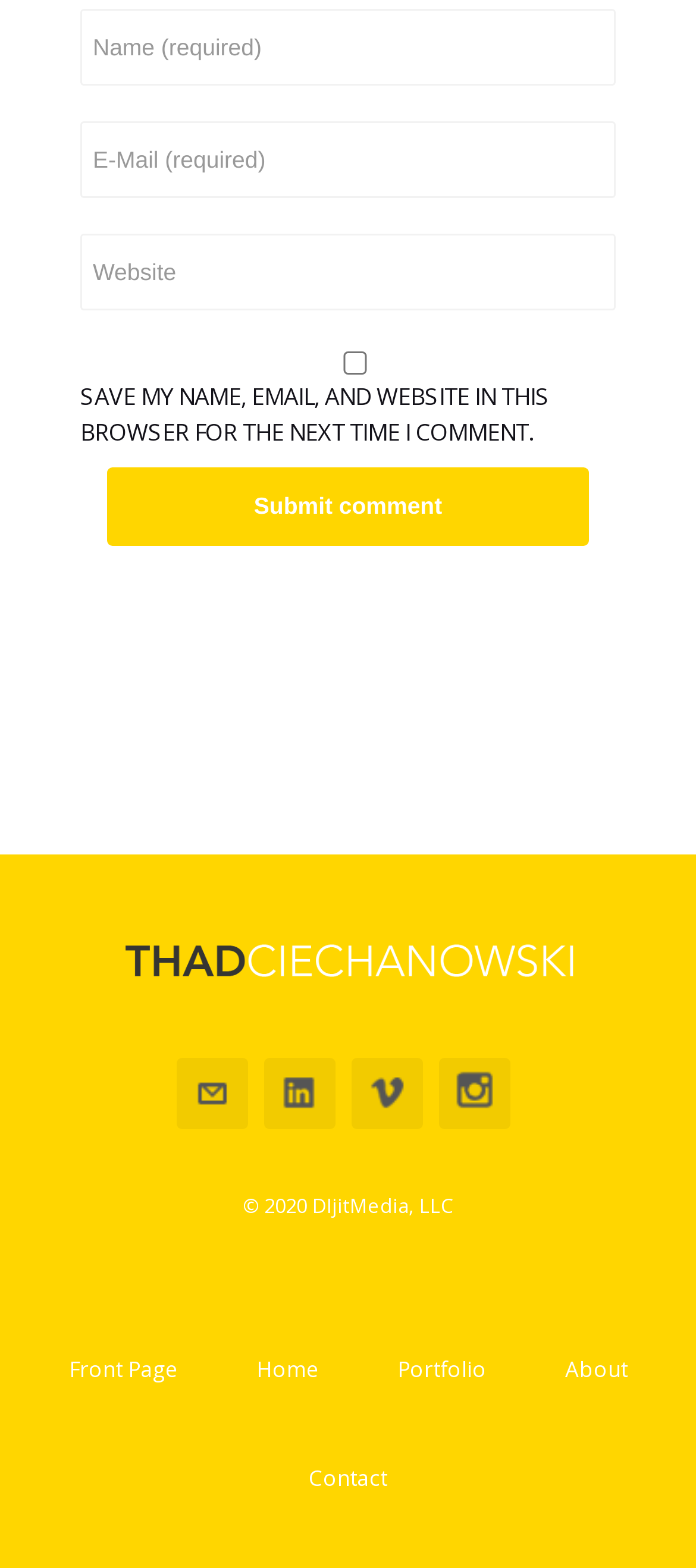Locate the bounding box coordinates of the region to be clicked to comply with the following instruction: "Learn about the mission and doctrine". The coordinates must be four float numbers between 0 and 1, in the form [left, top, right, bottom].

None